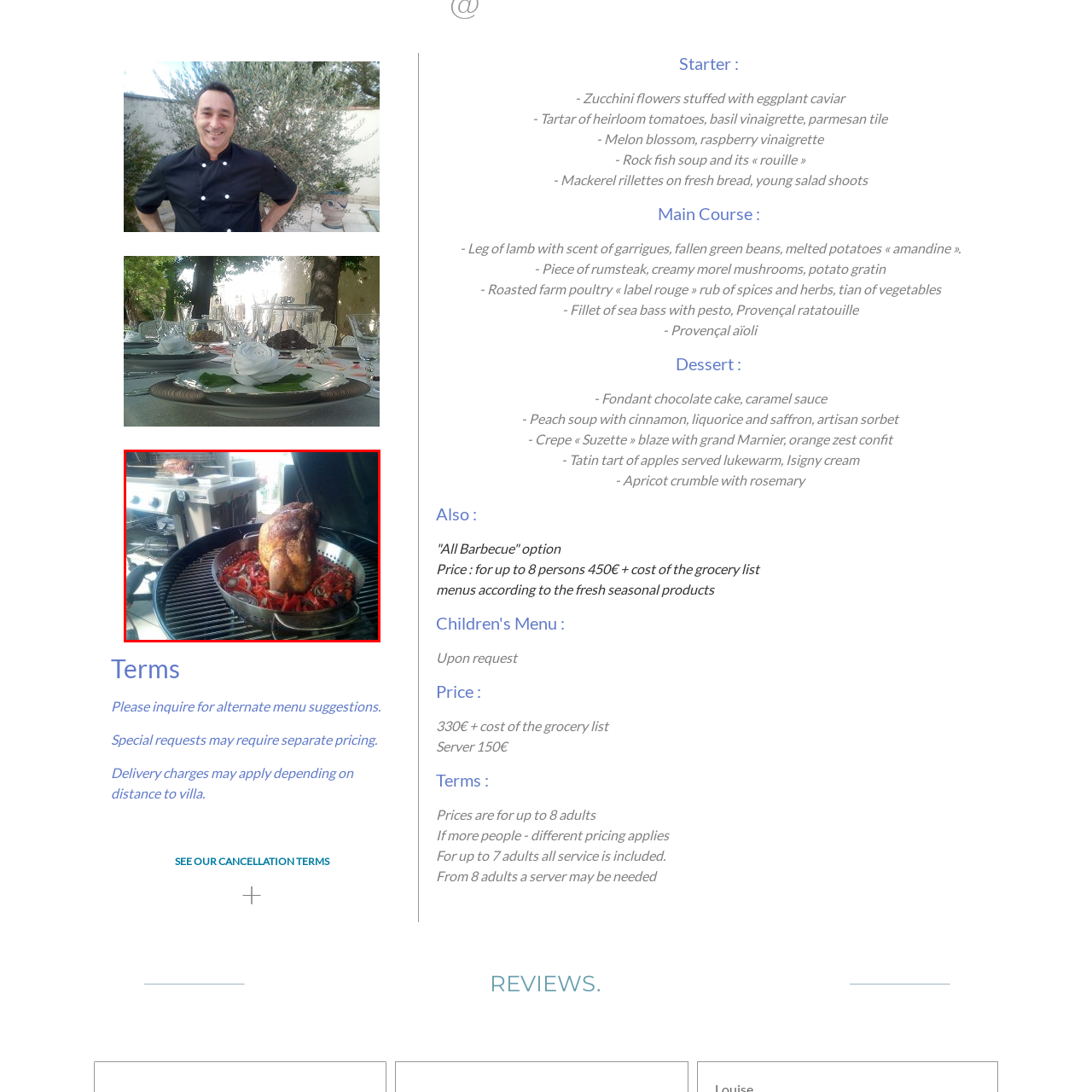What is visible in the background?
Please review the image inside the red bounding box and answer using a single word or phrase.

Gas grill